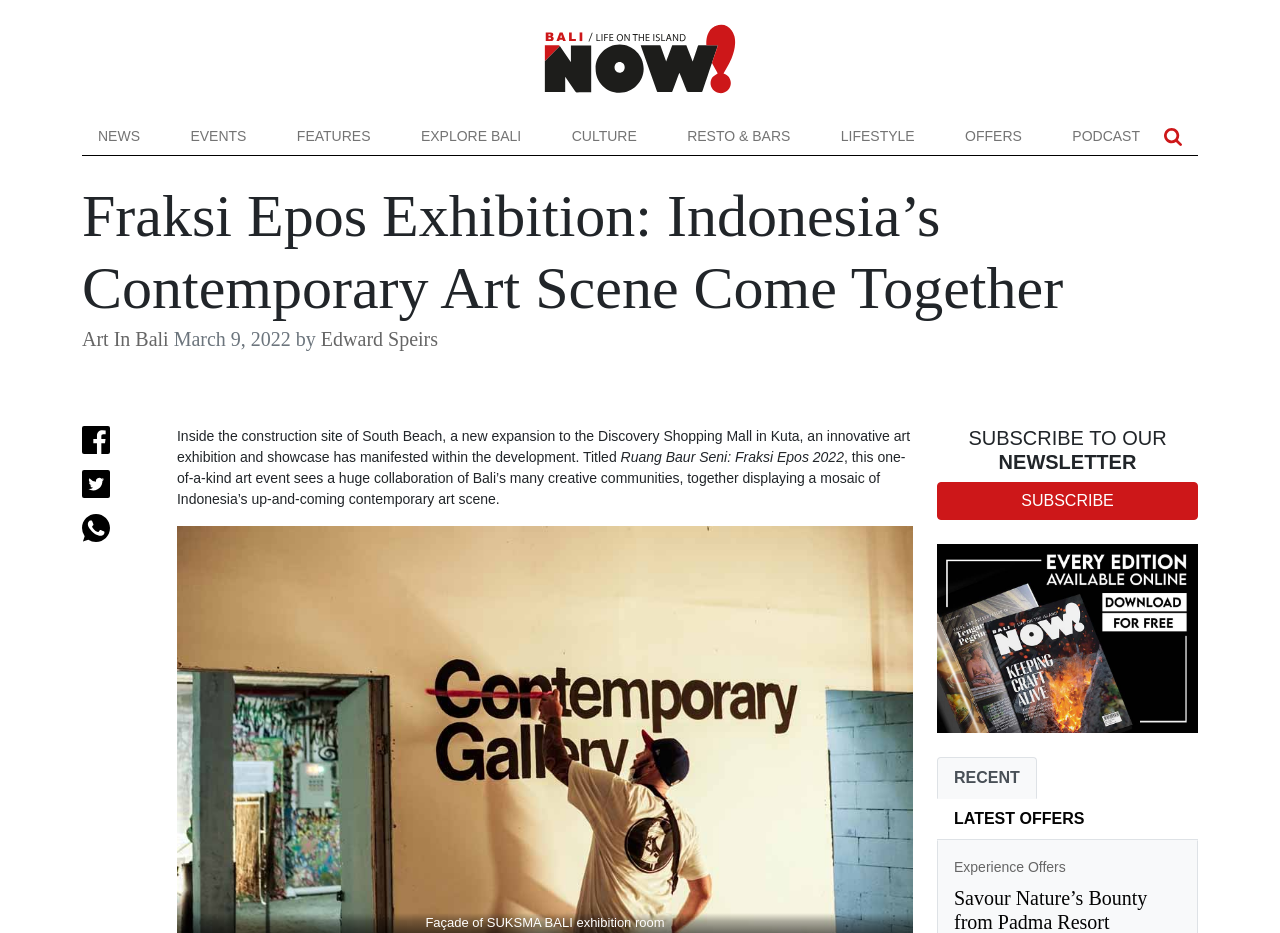Determine the bounding box coordinates for the area you should click to complete the following instruction: "Read the 'Fraksi Epos Exhibition' article".

[0.064, 0.193, 0.936, 0.347]